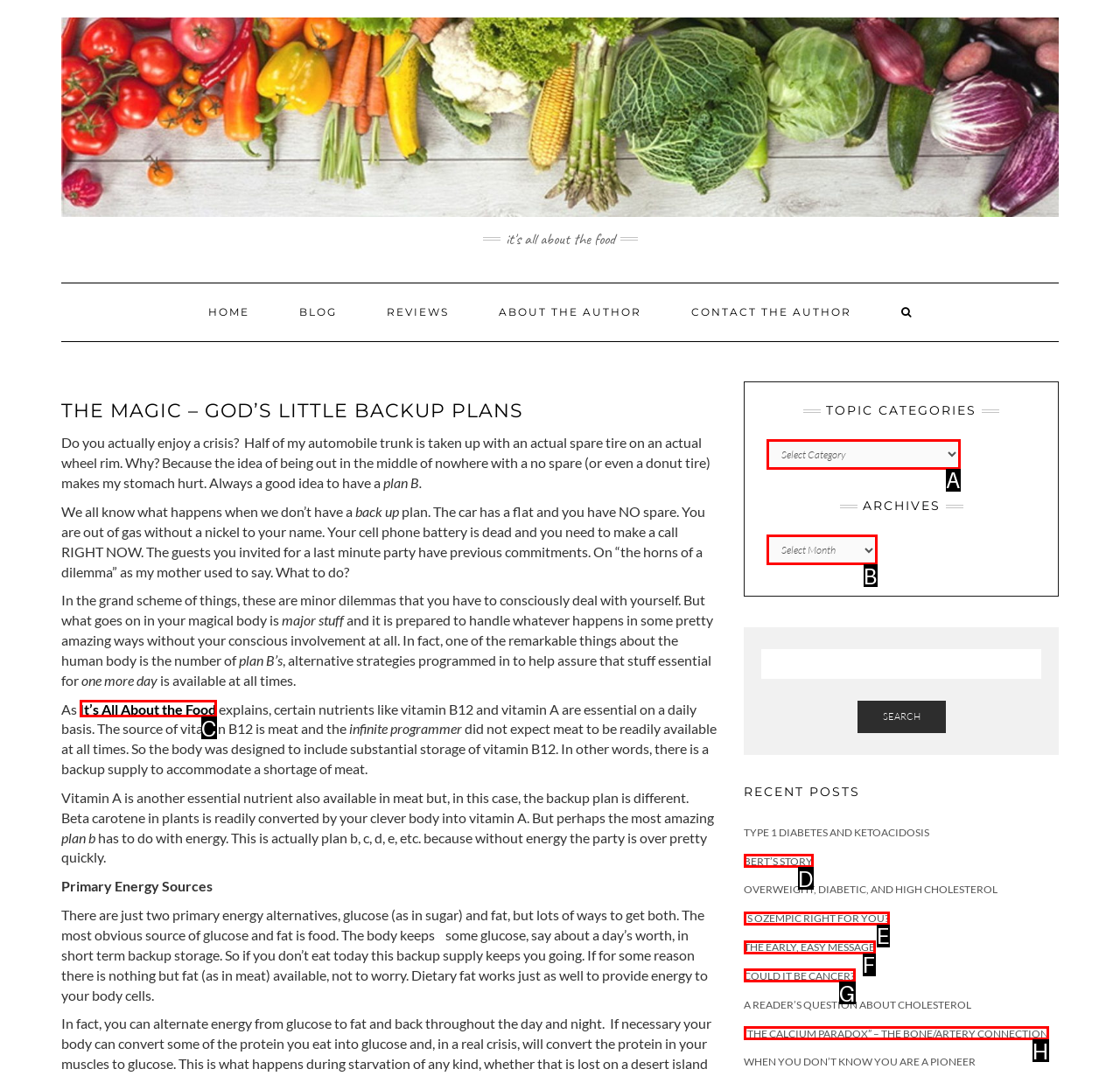Determine the option that aligns with this description: The Early, Easy Message
Reply with the option's letter directly.

F